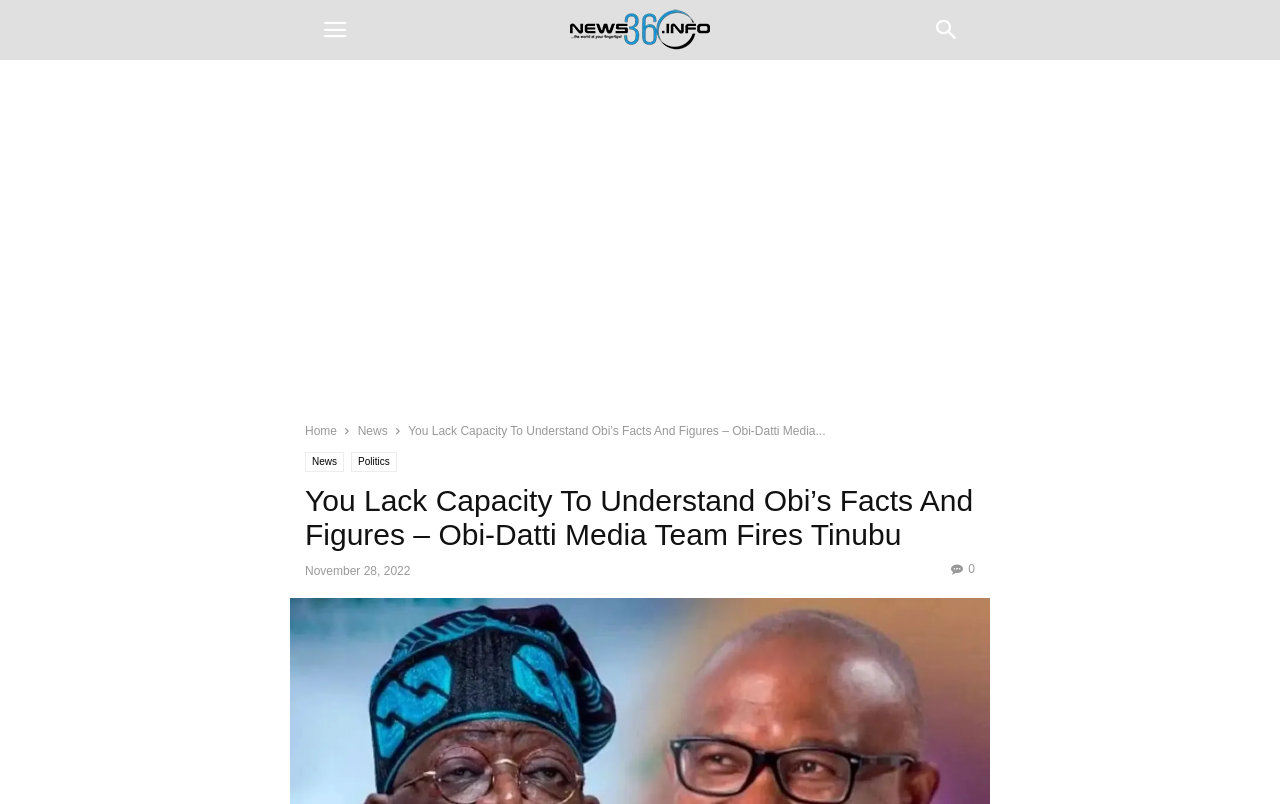Kindly determine the bounding box coordinates of the area that needs to be clicked to fulfill this instruction: "view politics news".

[0.274, 0.562, 0.31, 0.587]